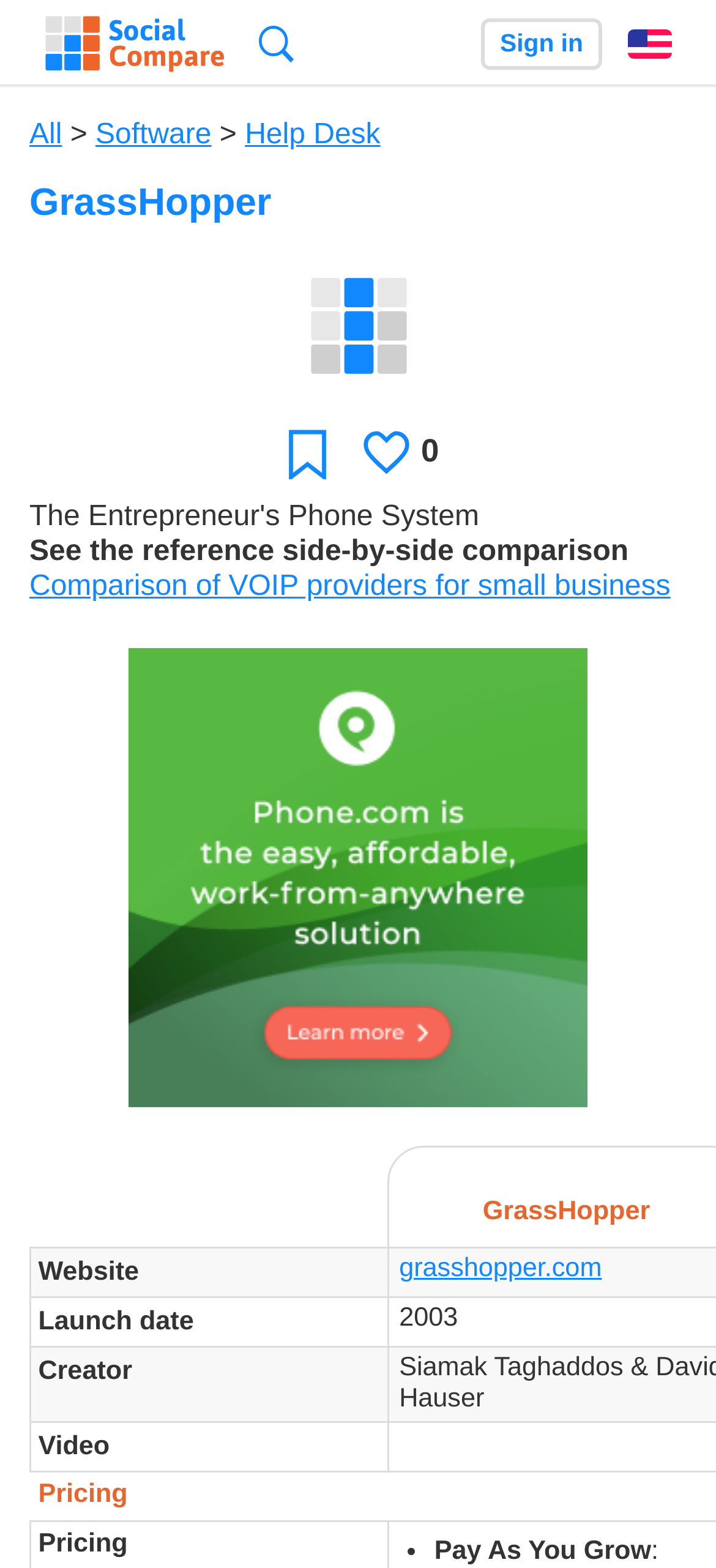How many likes does GrassHopper have?
Using the screenshot, give a one-word or short phrase answer.

0